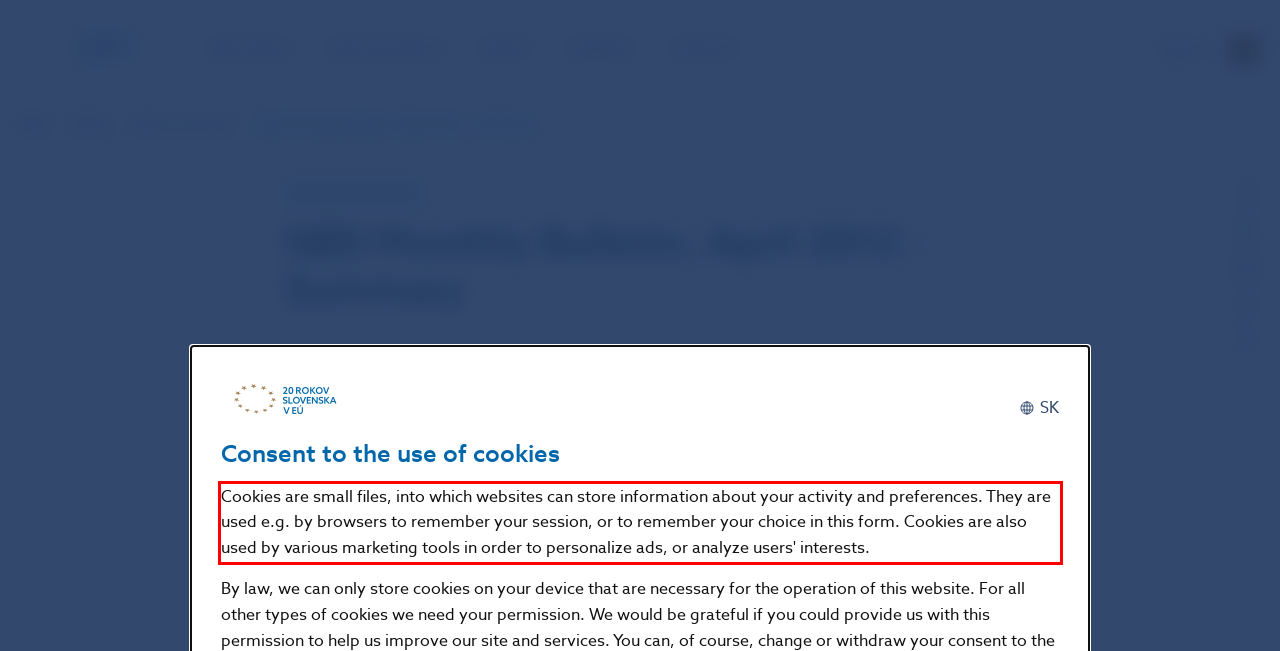Using the provided webpage screenshot, recognize the text content in the area marked by the red bounding box.

Cookies are small files, into which websites can store information about your activity and preferences. They are used e.g. by browsers to remember your session, or to remember your choice in this form. Cookies are also used by various marketing tools in order to personalize ads, or analyze users' interests.